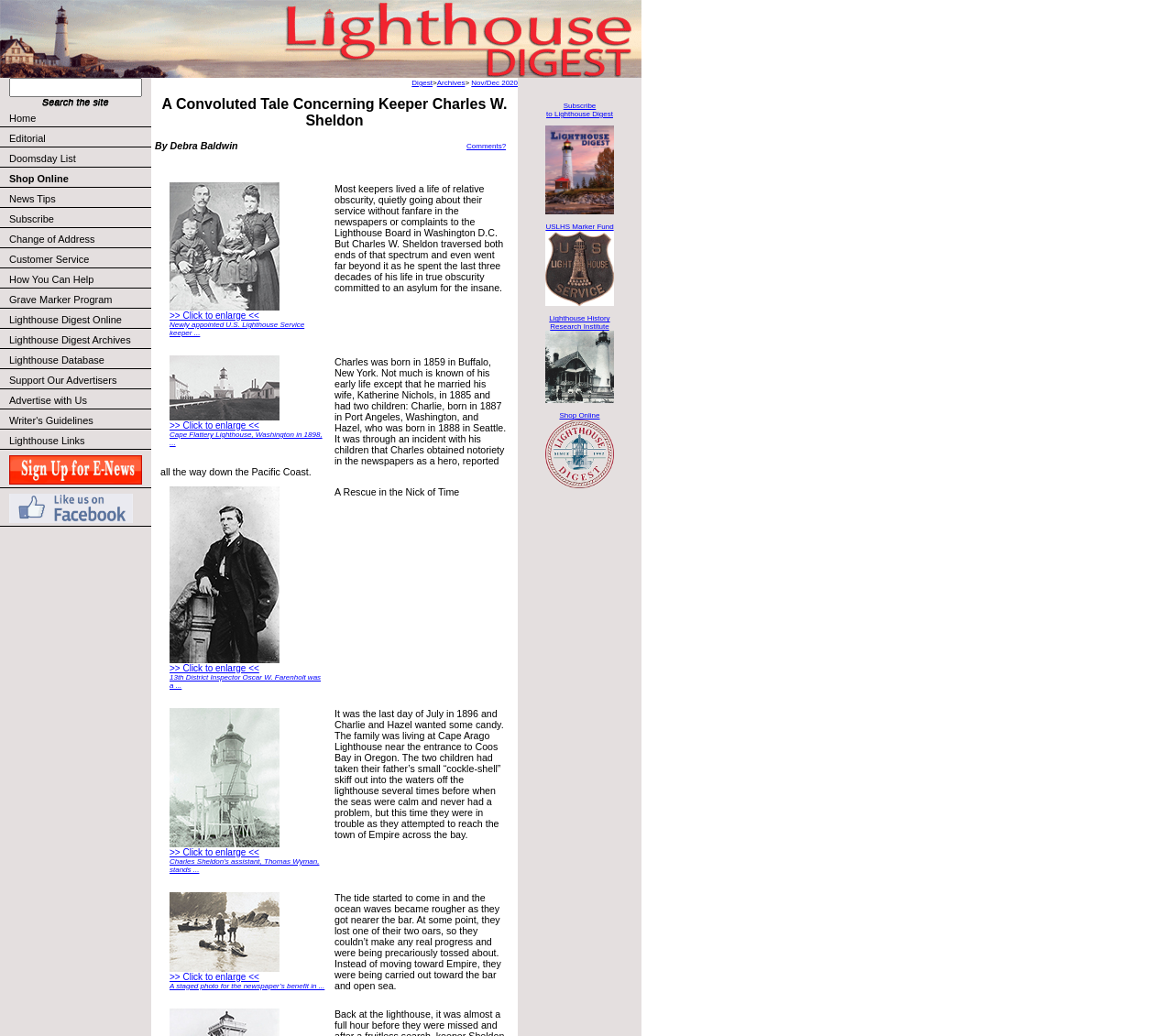What is the name of the inspector mentioned in the article?
Refer to the image and offer an in-depth and detailed answer to the question.

I found the name of the inspector by looking at the link element with the text '13th District Inspector Oscar W. Farenholt was a...' which is located in the LayoutTableCell with y1 coordinate 0.465 and y2 coordinate 0.67.